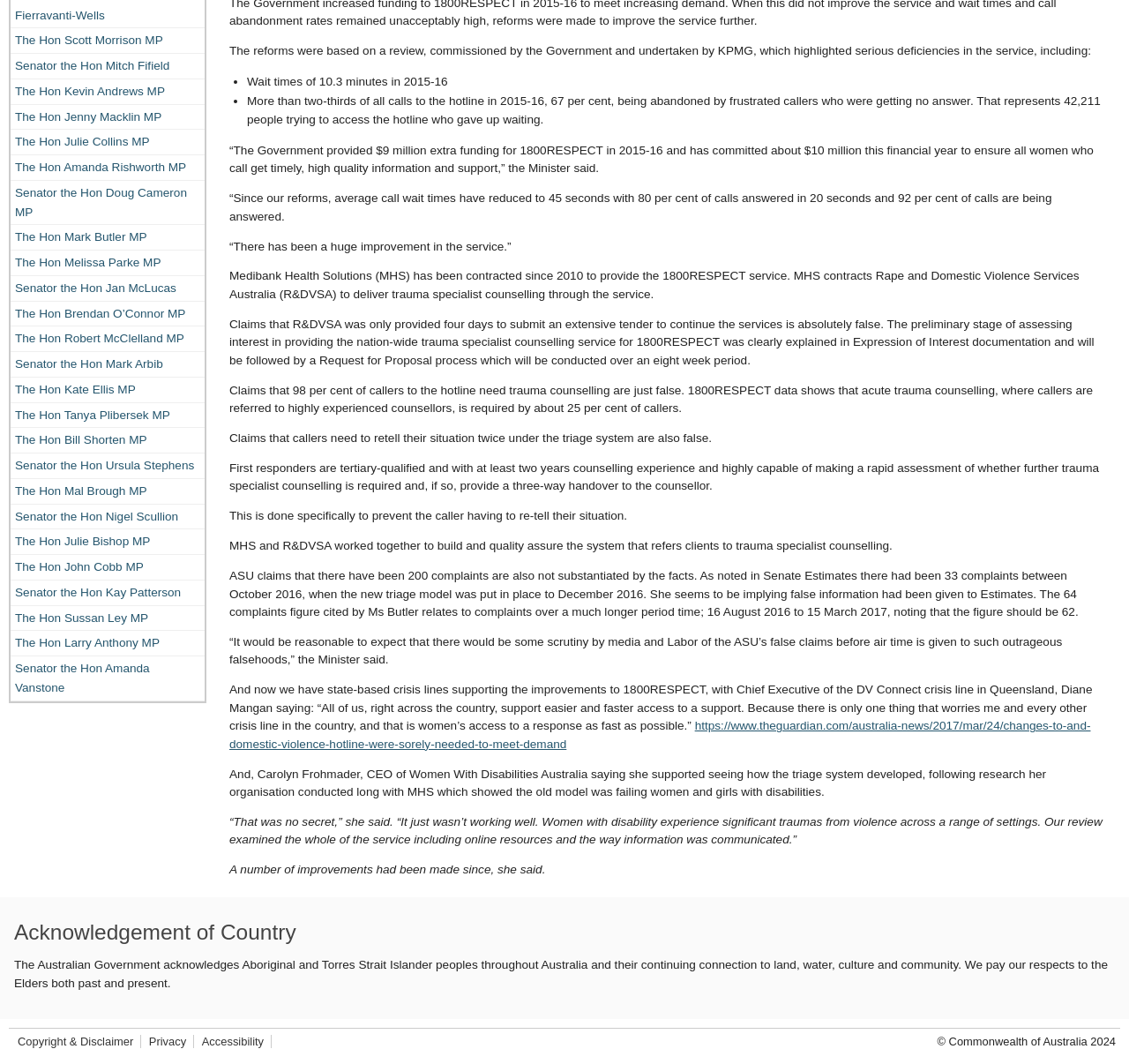Given the webpage screenshot and the description, determine the bounding box coordinates (top-left x, top-left y, bottom-right x, bottom-right y) that define the location of the UI element matching this description: Privacy

[0.132, 0.972, 0.165, 0.985]